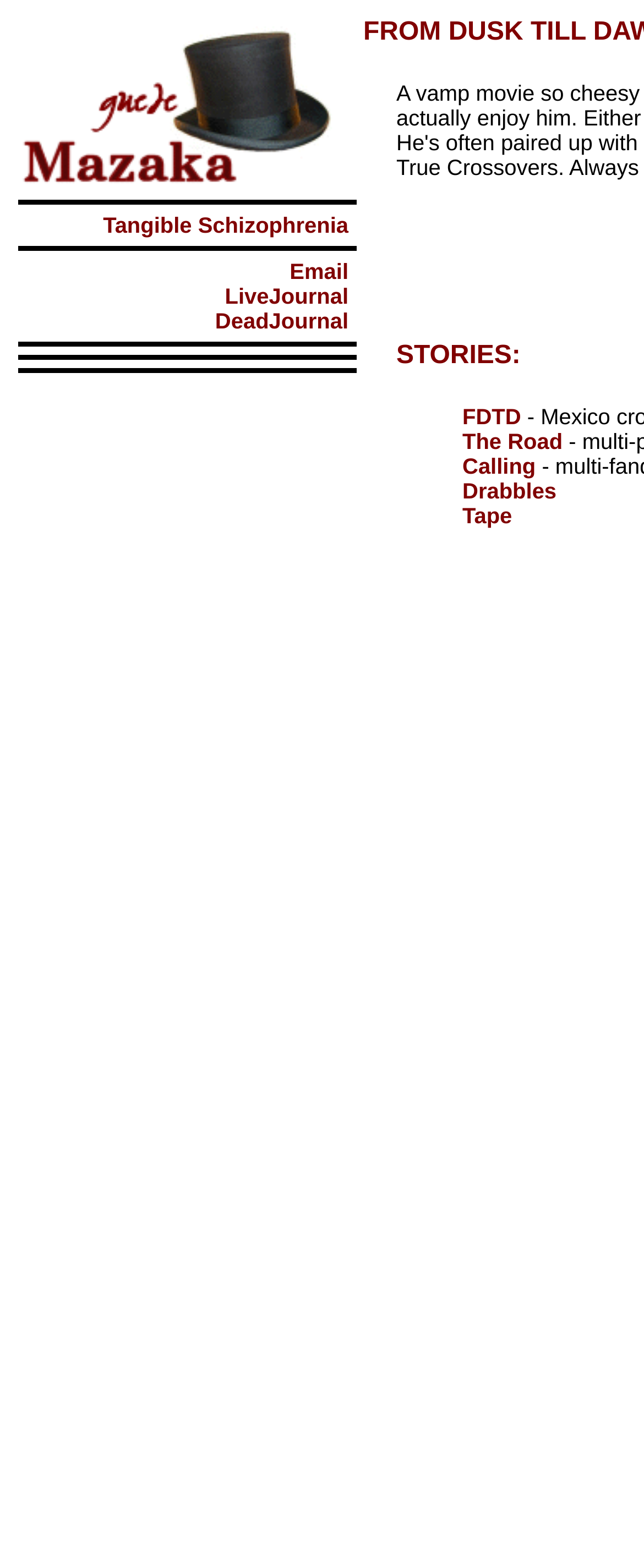Given the element description, predict the bounding box coordinates in the format (top-left x, top-left y, bottom-right x, bottom-right y). Make sure all values are between 0 and 1. Here is the element description: Tape

[0.718, 0.42, 0.795, 0.436]